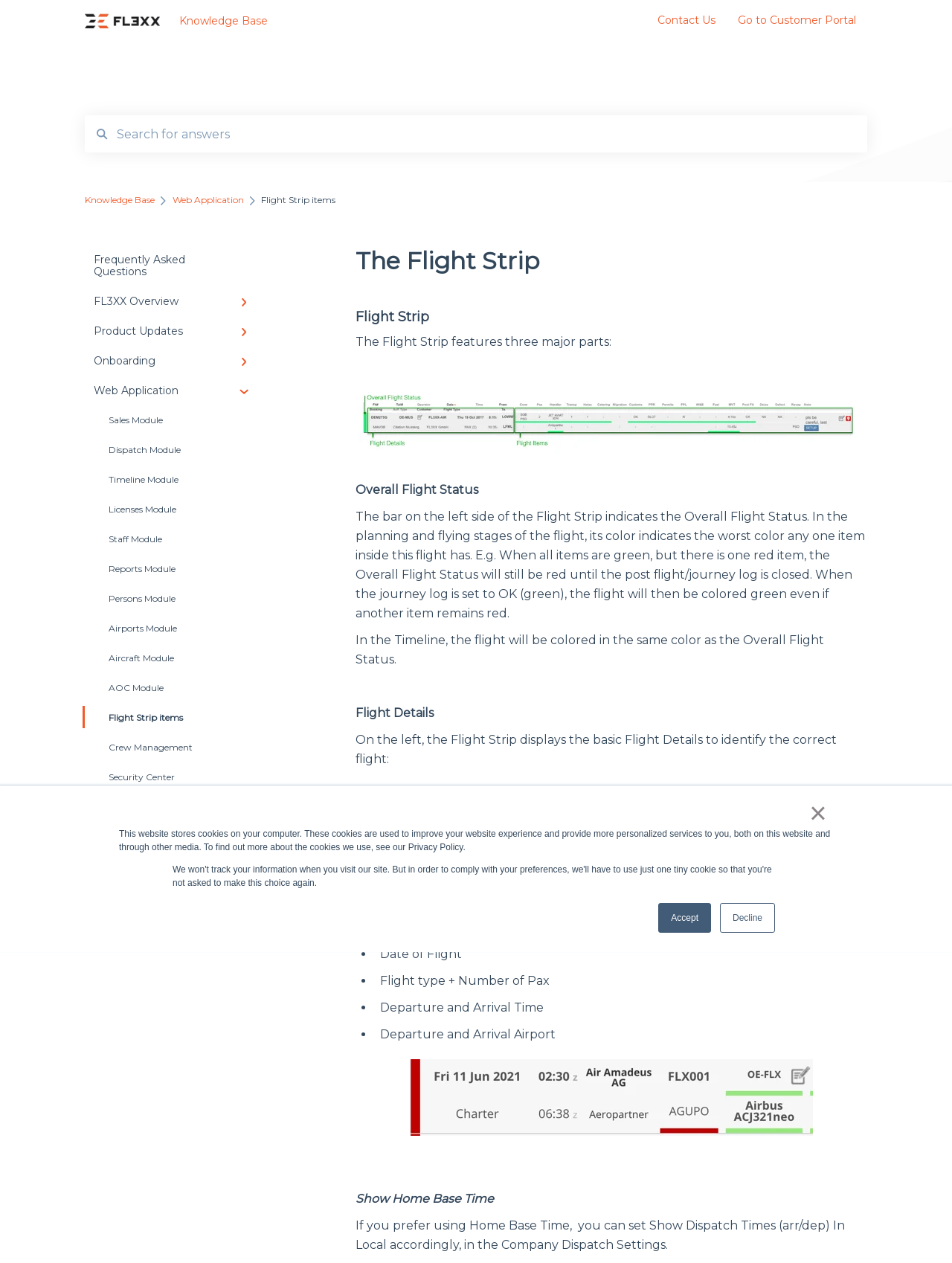Identify the bounding box coordinates of the specific part of the webpage to click to complete this instruction: "Click on the 'DOCS' link".

None